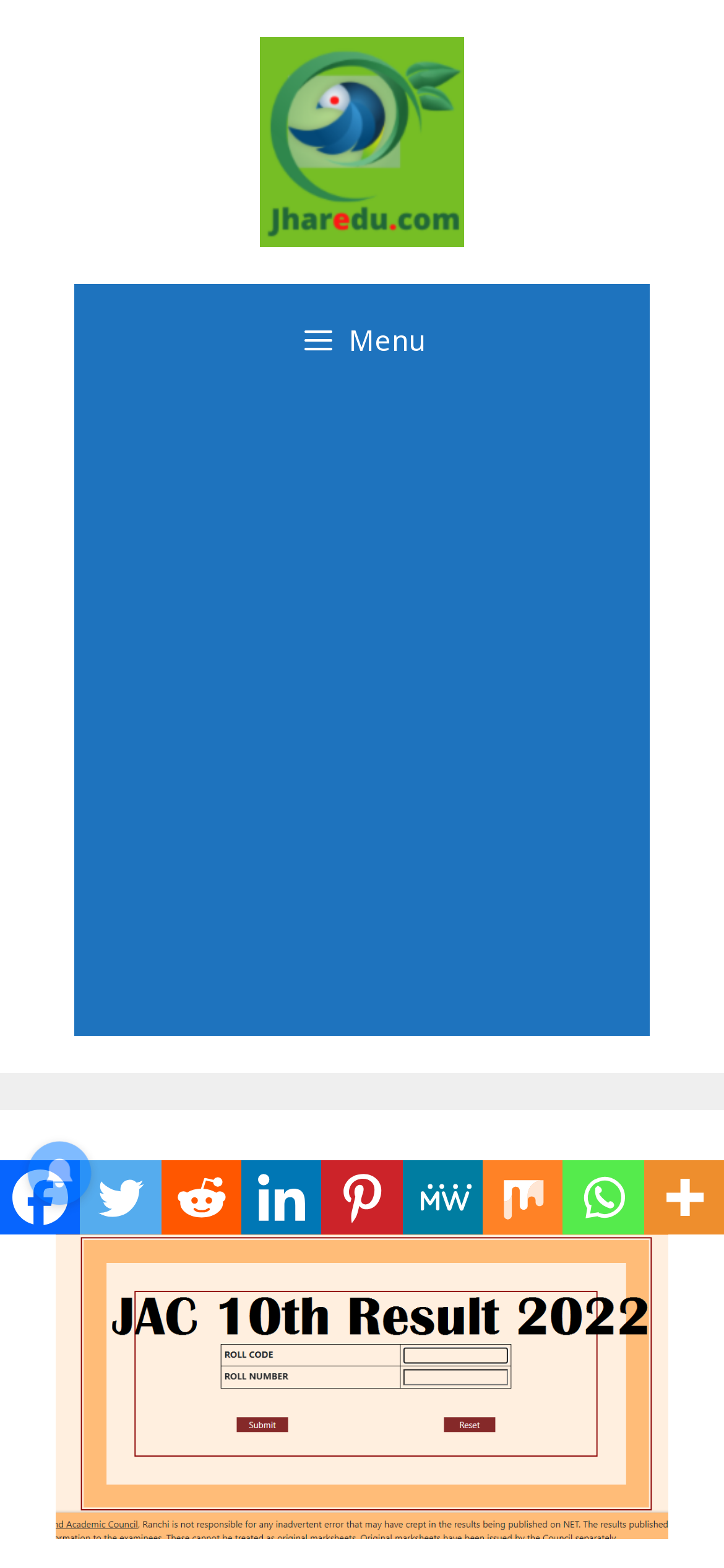How many social media links are present?
Look at the image and respond with a one-word or short-phrase answer.

9